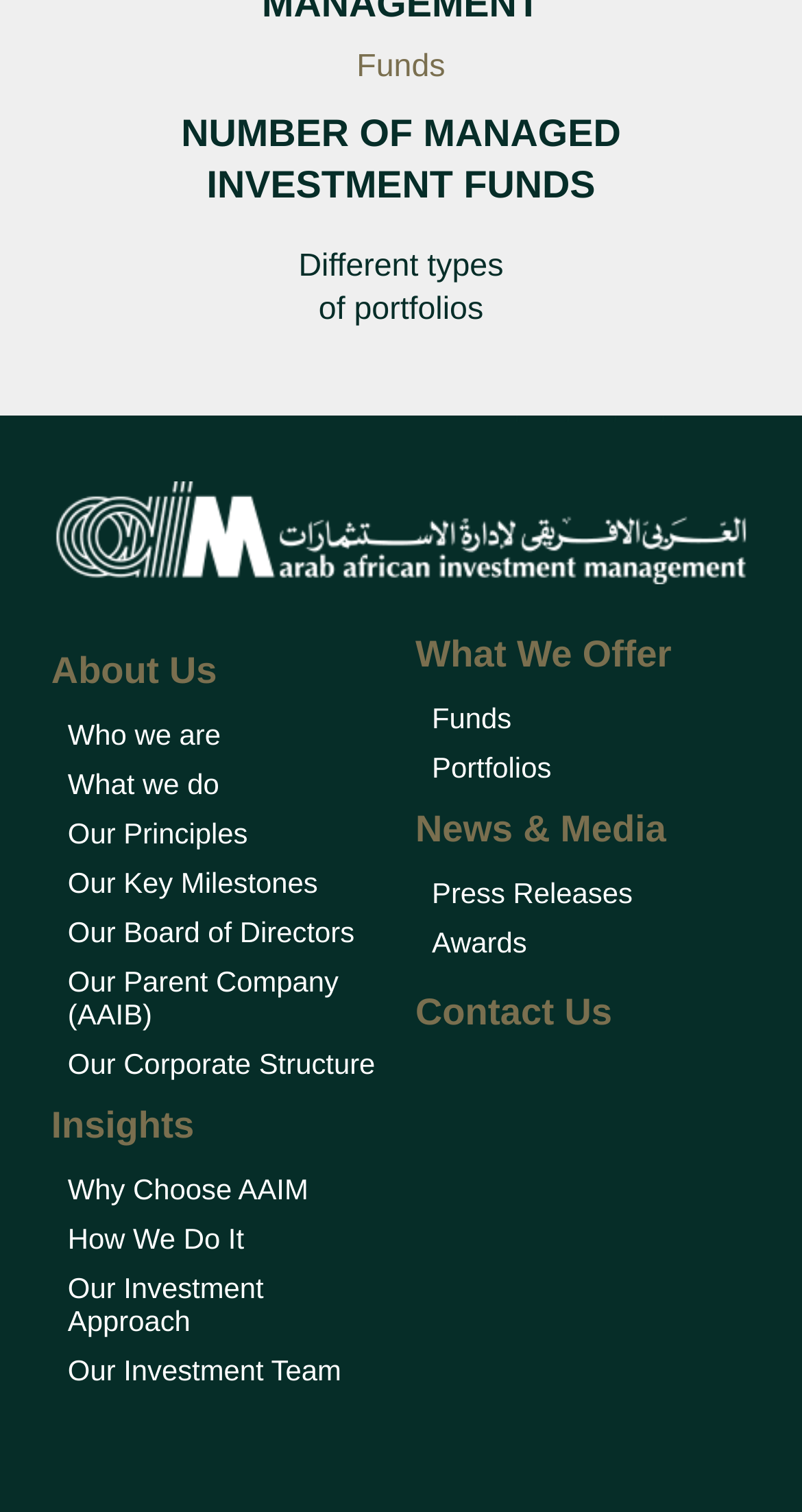Locate the bounding box coordinates of the element that needs to be clicked to carry out the instruction: "Contact 'Us'". The coordinates should be given as four float numbers ranging from 0 to 1, i.e., [left, top, right, bottom].

[0.518, 0.65, 0.936, 0.689]